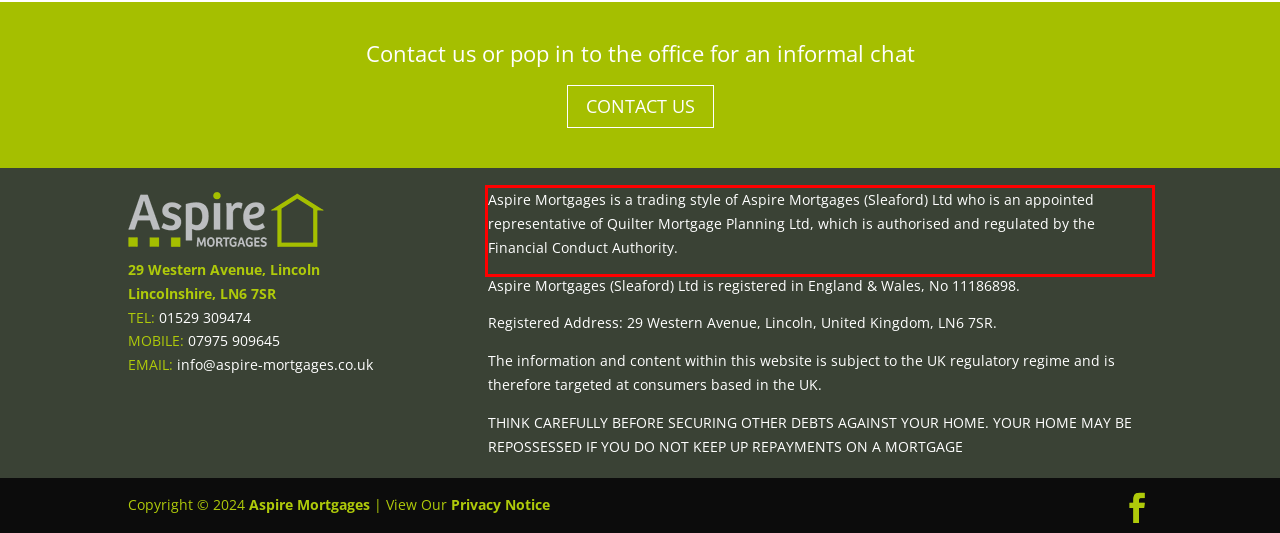Given a screenshot of a webpage with a red bounding box, extract the text content from the UI element inside the red bounding box.

Aspire Mortgages is a trading style of Aspire Mortgages (Sleaford) Ltd who is an appointed representative of Quilter Mortgage Planning Ltd, which is authorised and regulated by the Financial Conduct Authority.